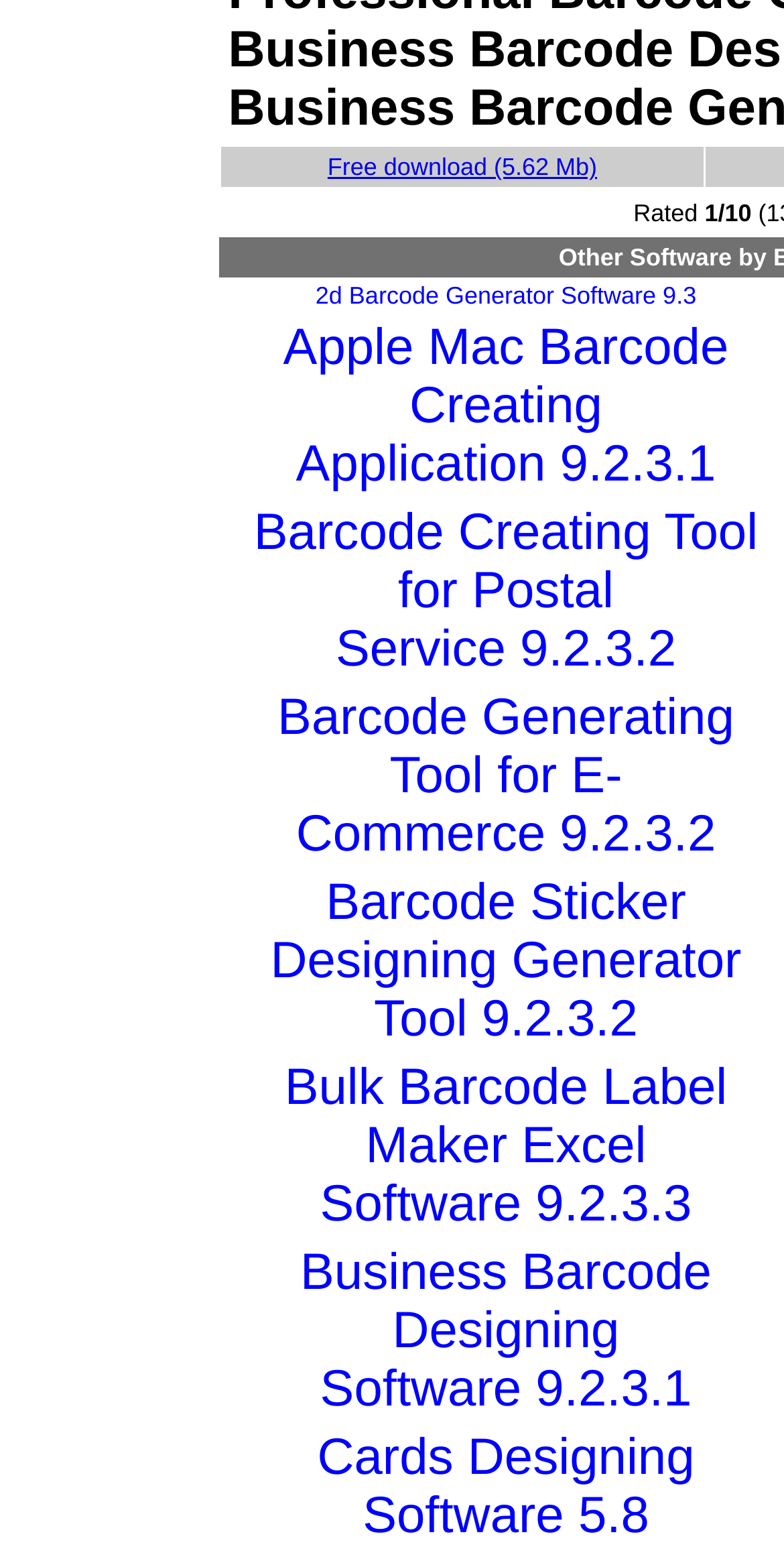Determine the bounding box for the UI element that matches this description: "2d Barcode Generator Software 9.3".

[0.278, 0.007, 1.0, 0.031]